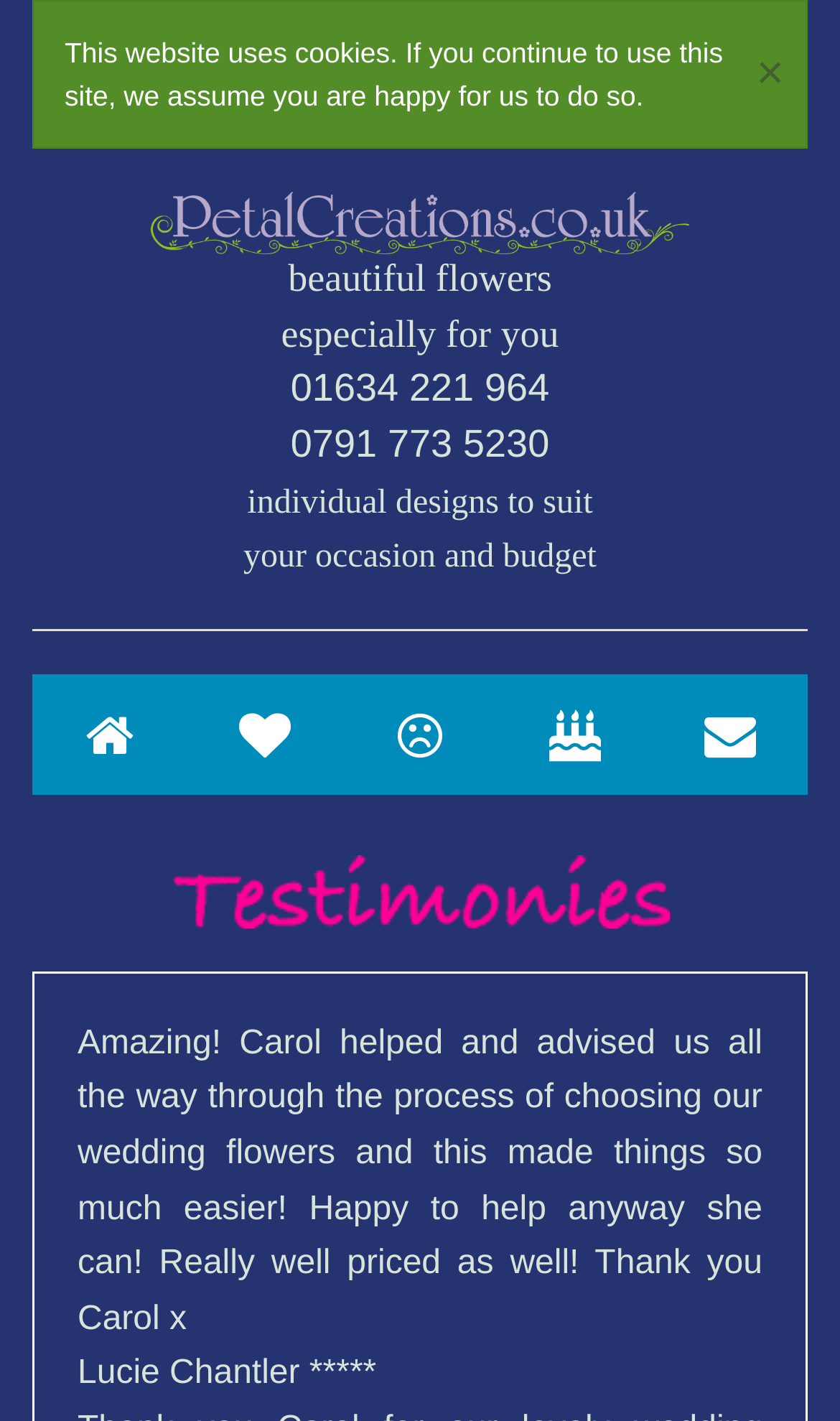Analyze the image and answer the question with as much detail as possible: 
How many social media buttons are there on the webpage?

I counted the number of button elements on the webpage that contain social media icons, which are '', '', '', '', and ''. There are 5 of them.